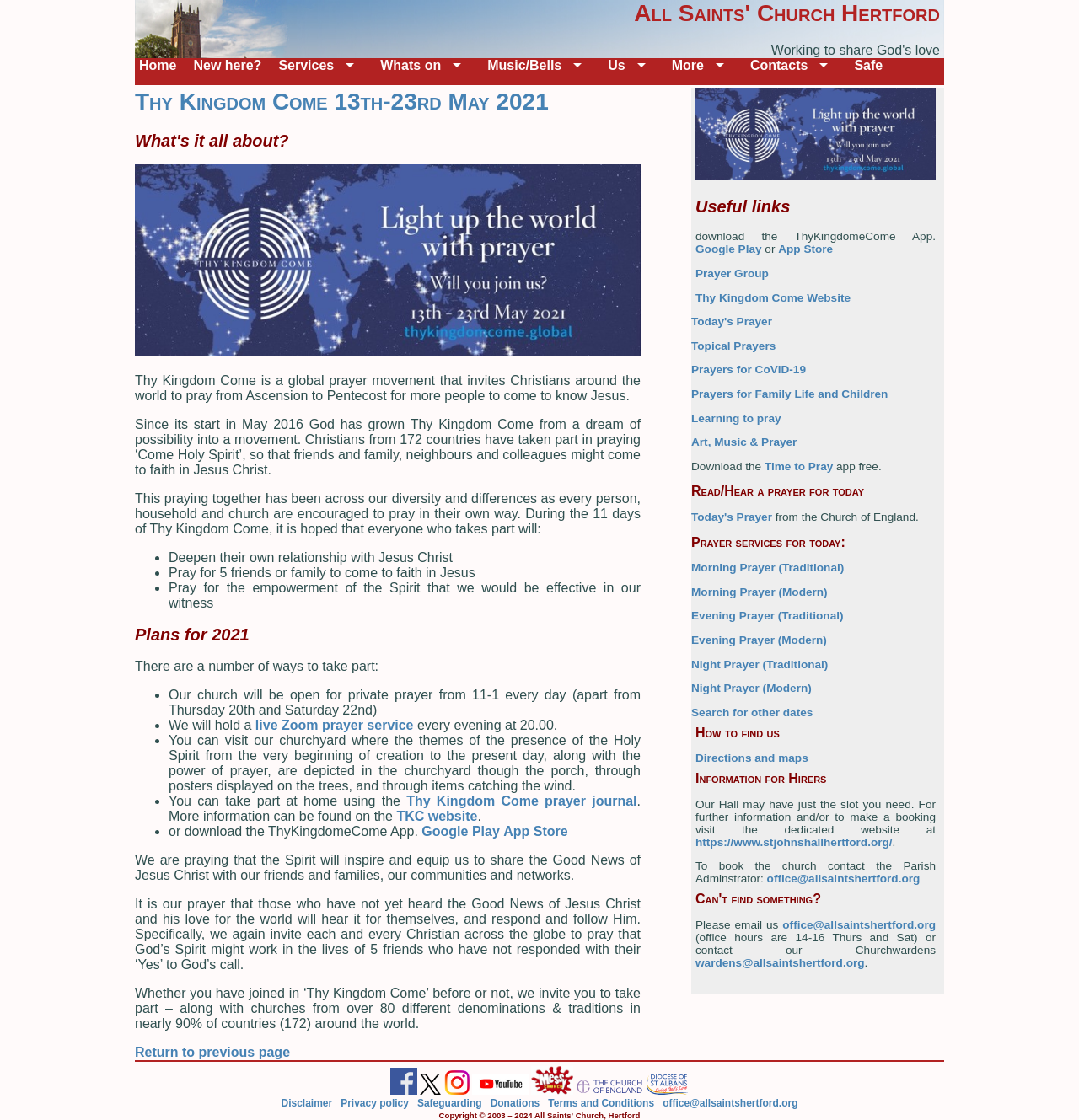Show the bounding box coordinates for the HTML element described as: "TKC website".

[0.367, 0.722, 0.443, 0.735]